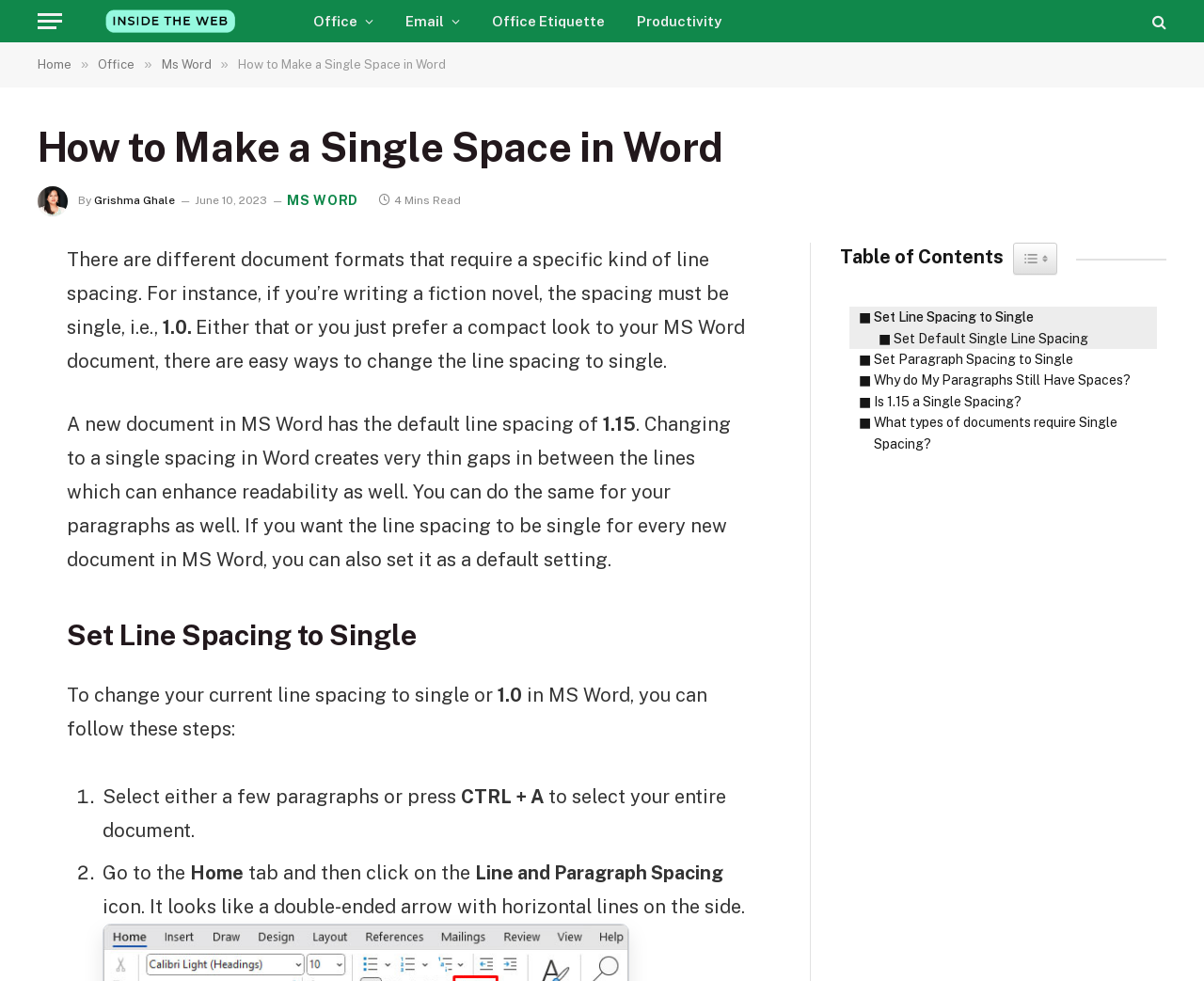Please locate the bounding box coordinates of the region I need to click to follow this instruction: "Go to 'Office Etiquette'".

[0.395, 0.0, 0.516, 0.043]